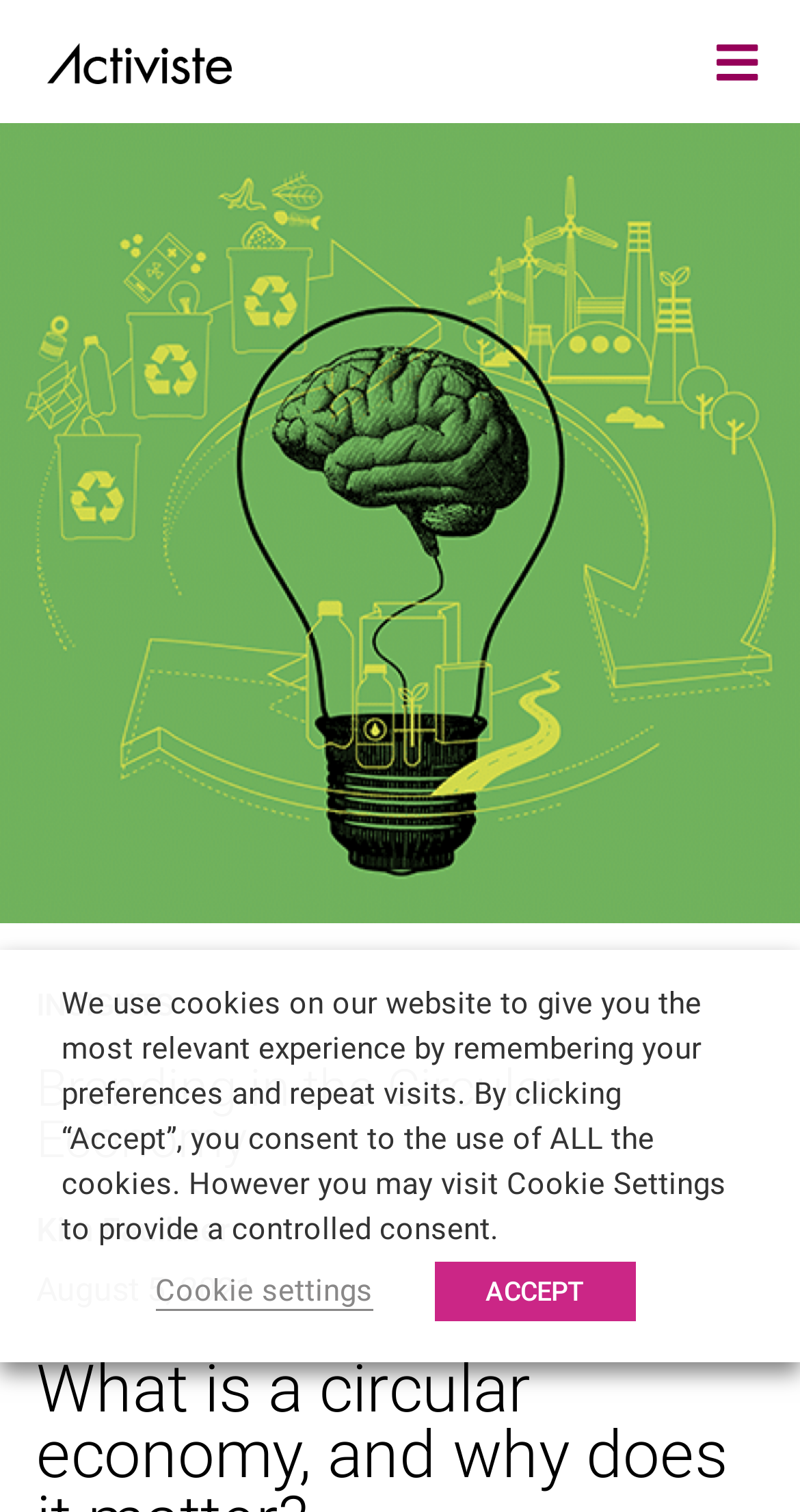Find and generate the main title of the webpage.

Branding in the Circular Economy